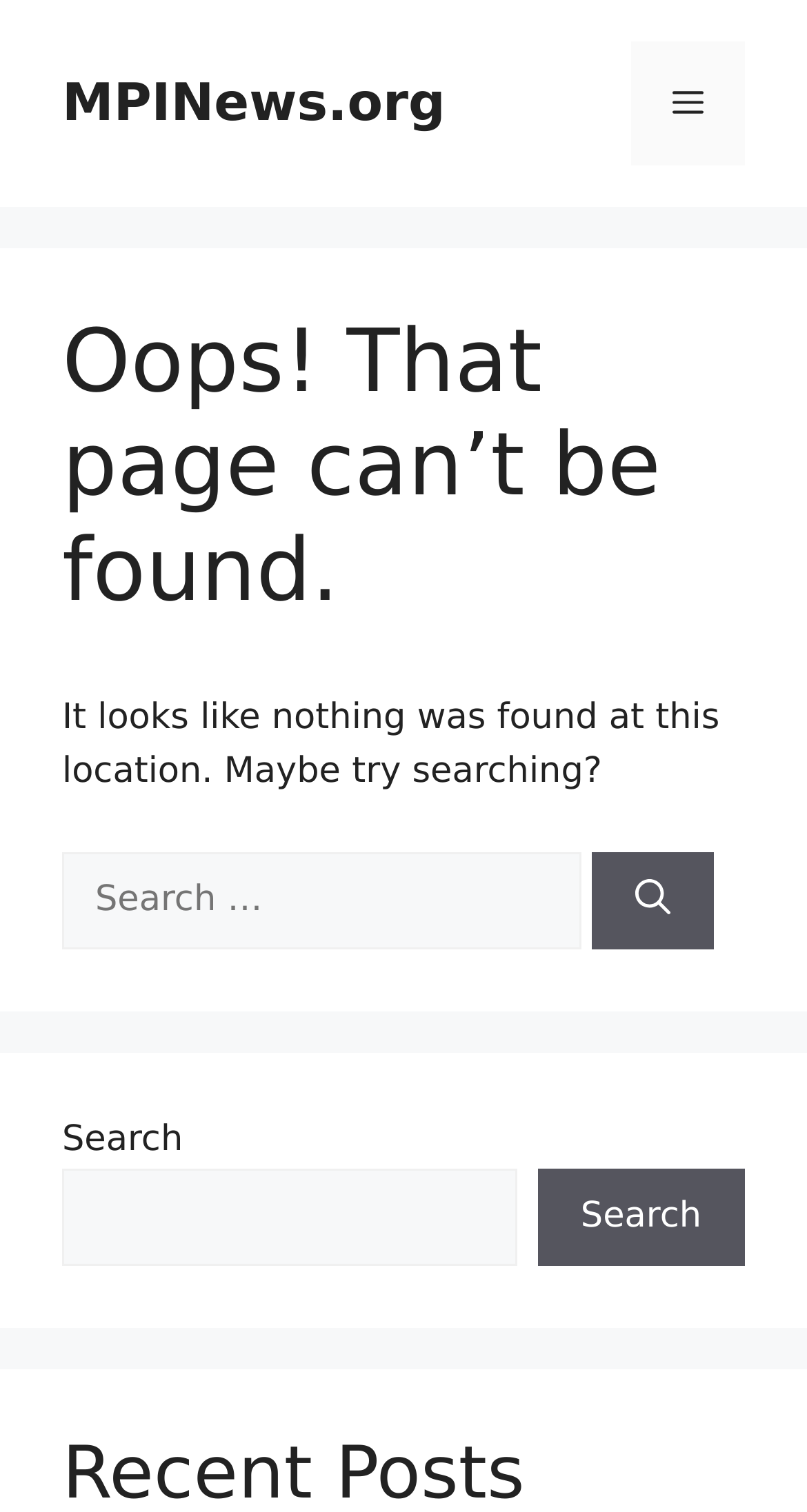What is the text of the main heading?
Based on the screenshot, provide a one-word or short-phrase response.

Oops! That page can’t be found.